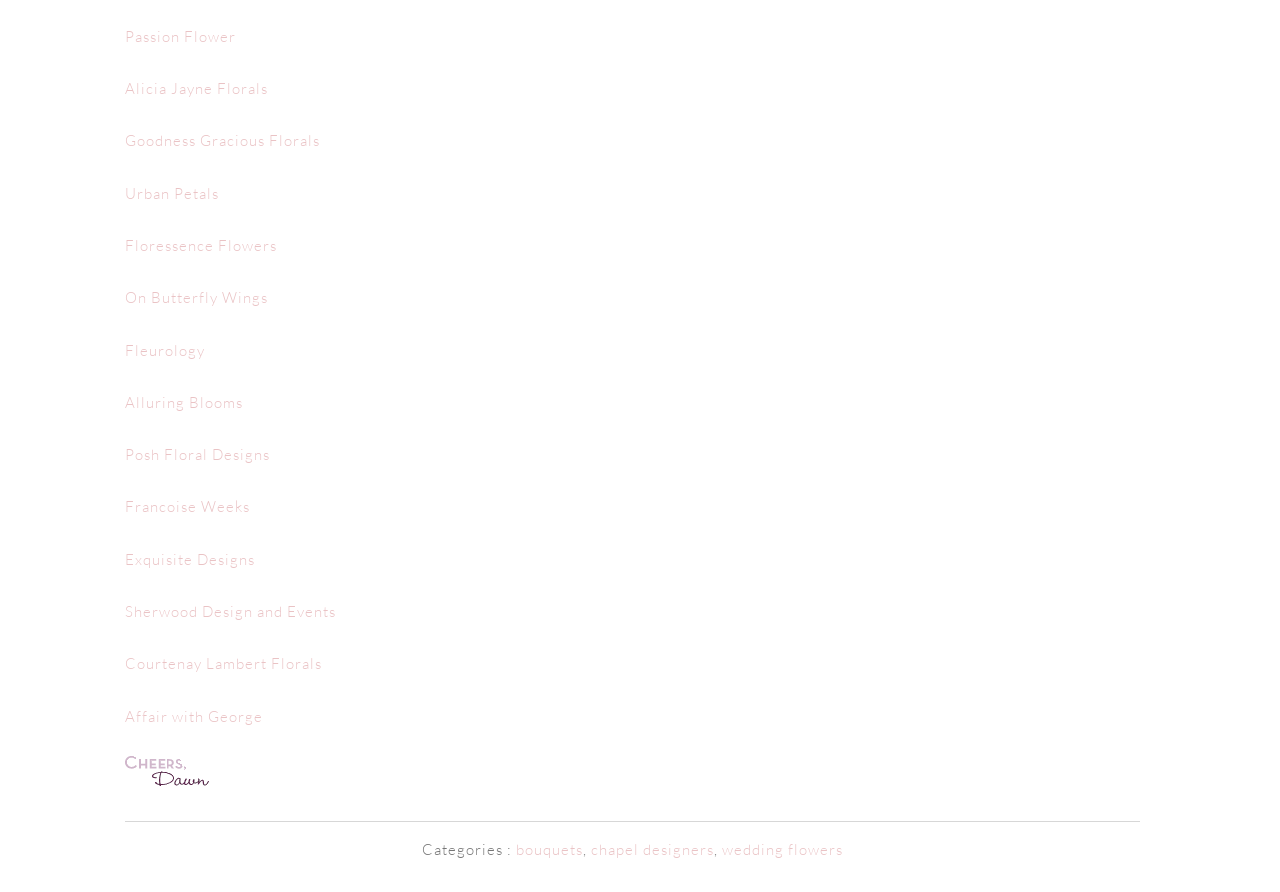Can you find the bounding box coordinates of the area I should click to execute the following instruction: "visit Alicia Jayne Florals"?

[0.098, 0.088, 0.209, 0.11]